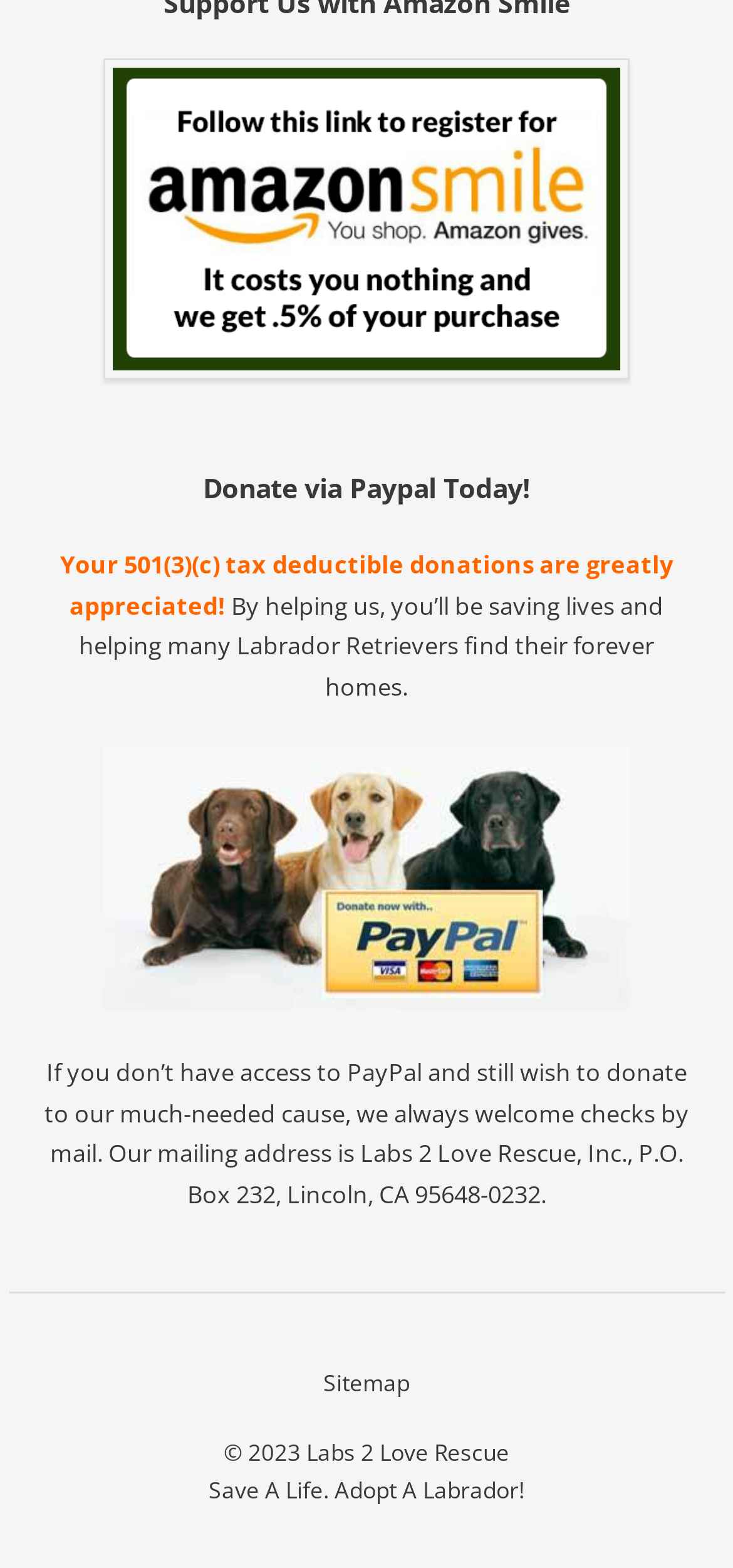What is the name of the organization?
From the image, respond with a single word or phrase.

Labs 2 Love Rescue